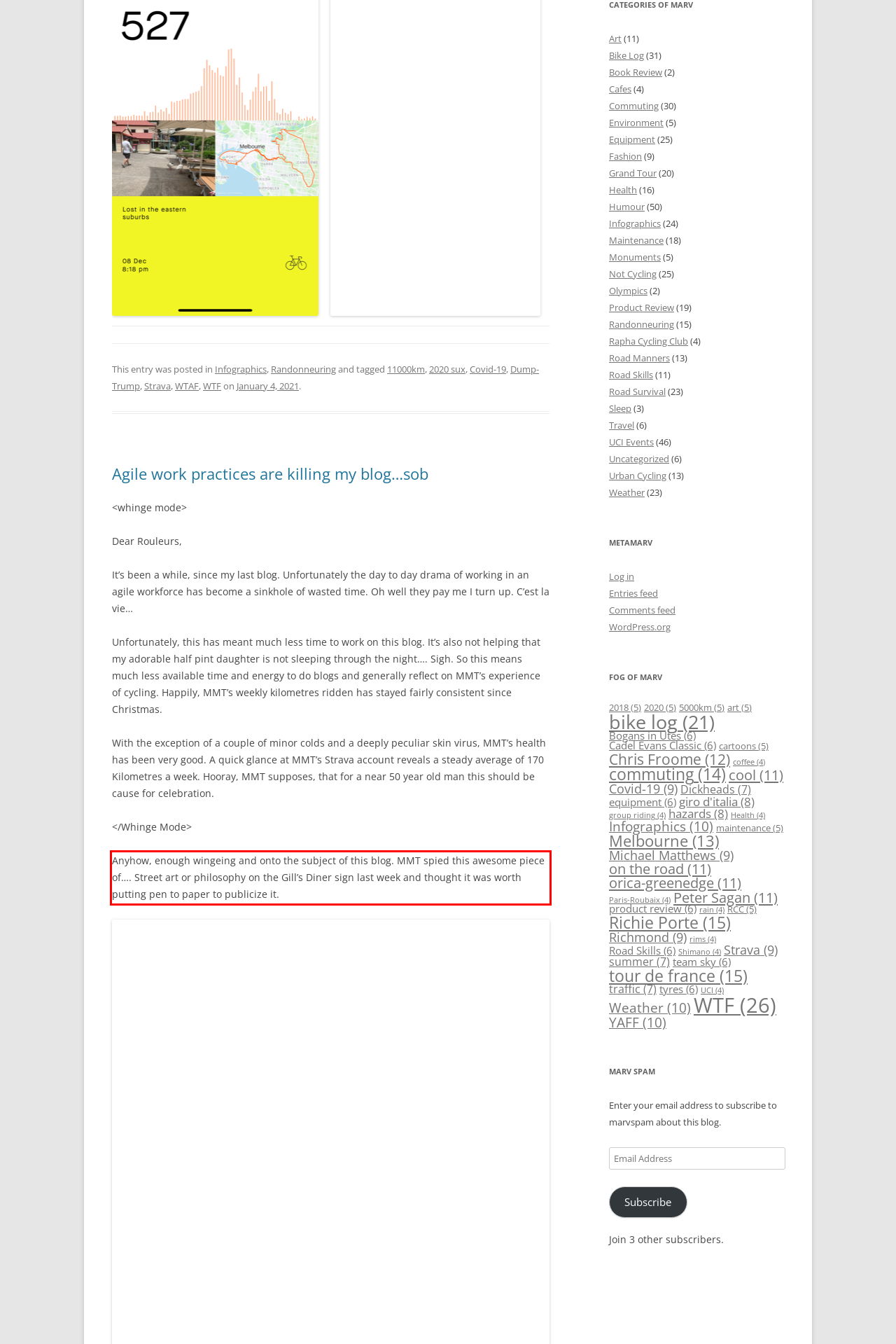Given a screenshot of a webpage containing a red bounding box, perform OCR on the text within this red bounding box and provide the text content.

Anyhow, enough wingeing and onto the subject of this blog. MMT spied this awesome piece of…. Street art or philosophy on the Gill’s Diner sign last week and thought it was worth putting pen to paper to publicize it.